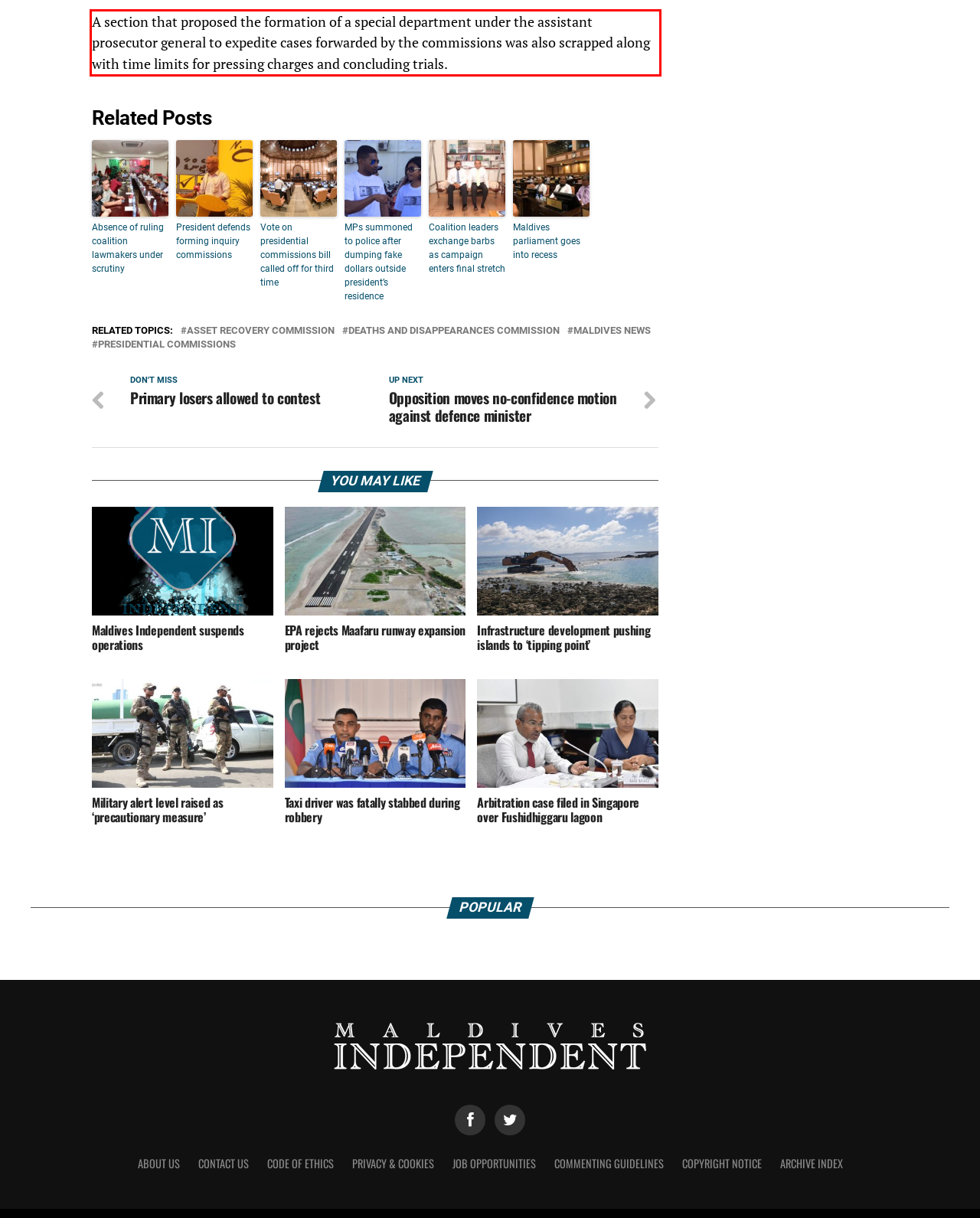Analyze the screenshot of the webpage that features a red bounding box and recognize the text content enclosed within this red bounding box.

A section that proposed the formation of a special department under the assistant prosecutor general to expedite cases forwarded by the commissions was also scrapped along with time limits for pressing charges and concluding trials.